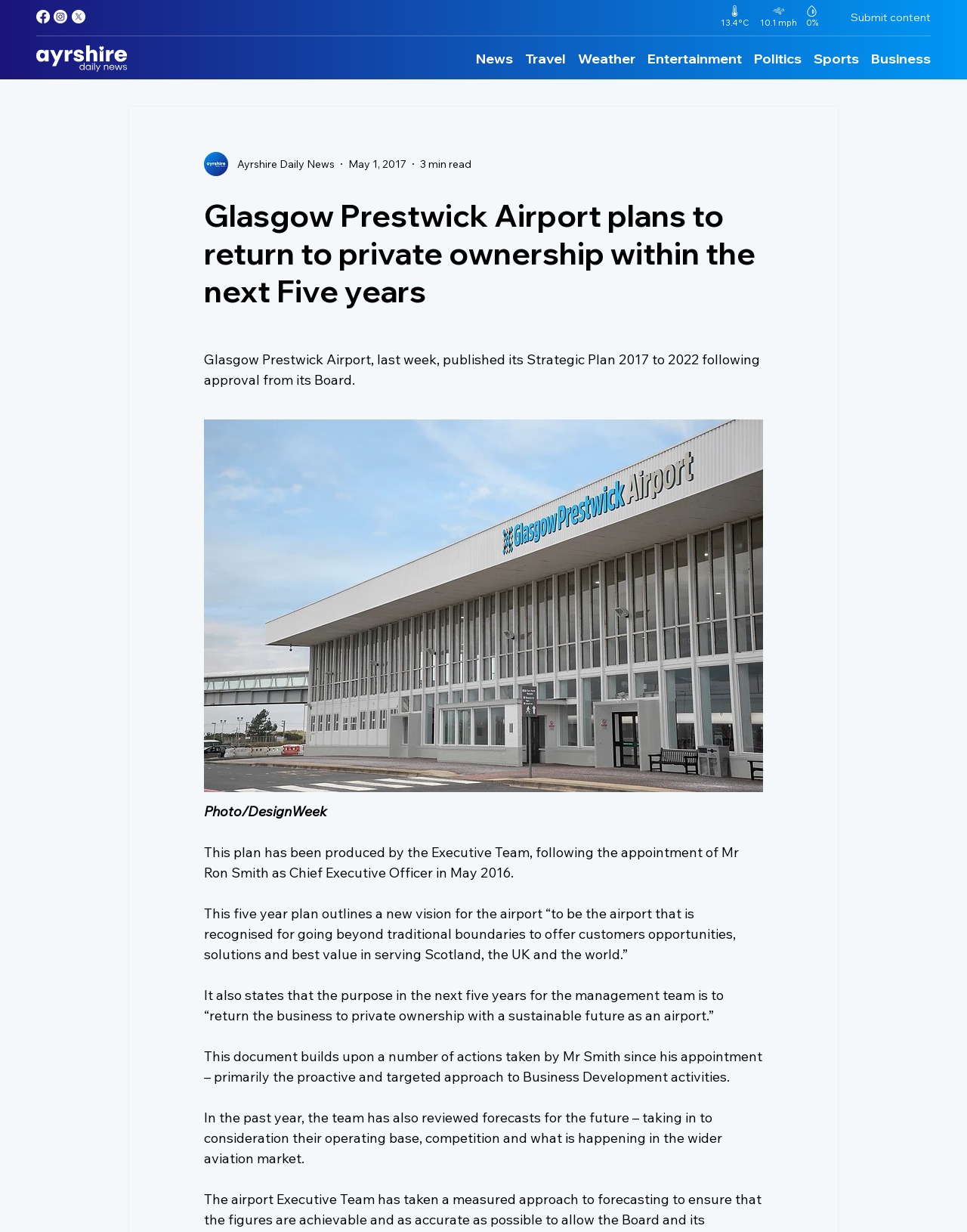Please identify the bounding box coordinates of the element that needs to be clicked to perform the following instruction: "Click on the Ayrshire Daily News Logo".

[0.038, 0.037, 0.131, 0.058]